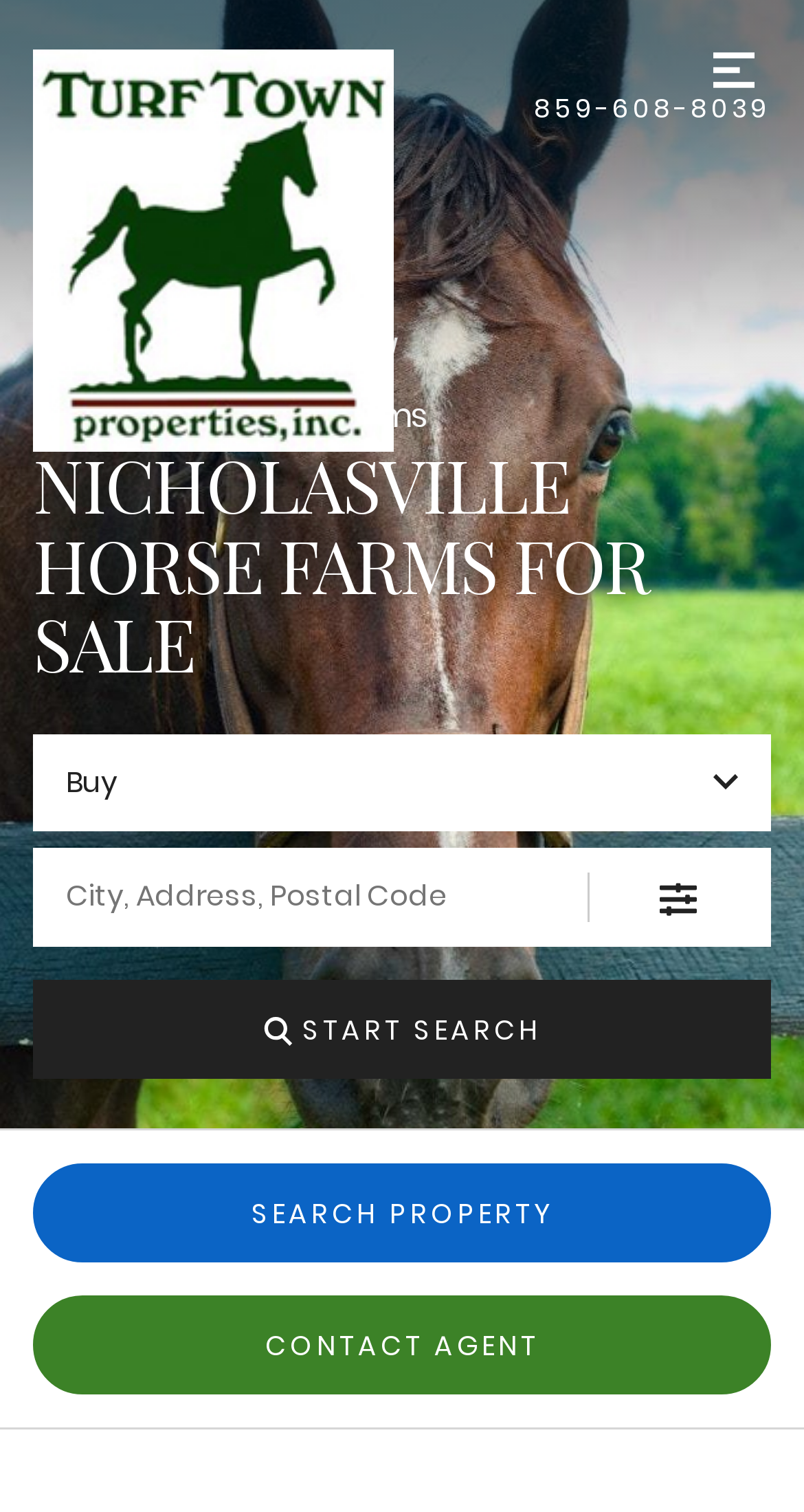Please identify the bounding box coordinates of the area that needs to be clicked to fulfill the following instruction: "view August 2017."

None